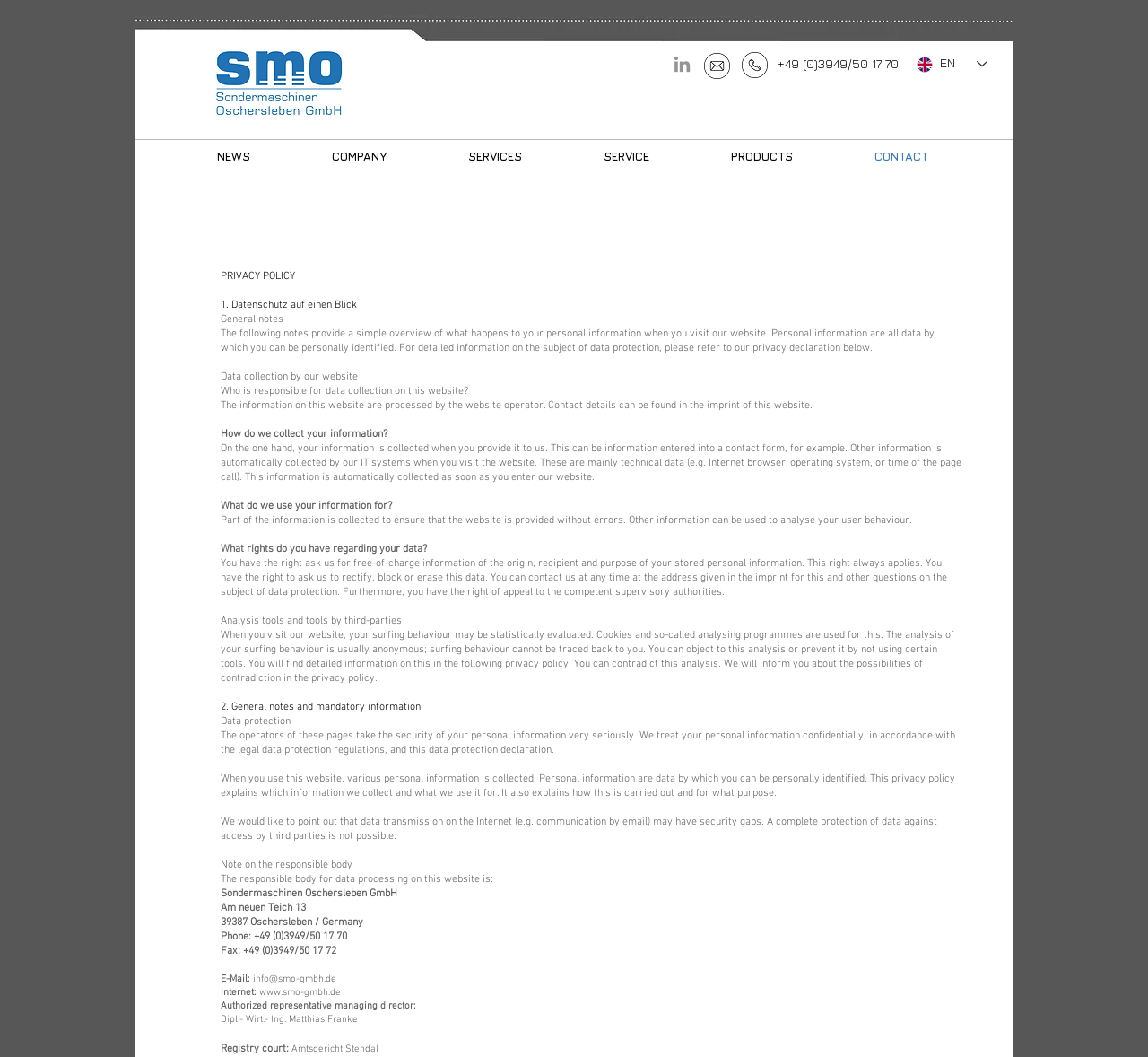Determine the bounding box coordinates of the clickable region to execute the instruction: "Read the 'The Dangers of Synthetic Drugs' article". The coordinates should be four float numbers between 0 and 1, denoted as [left, top, right, bottom].

None